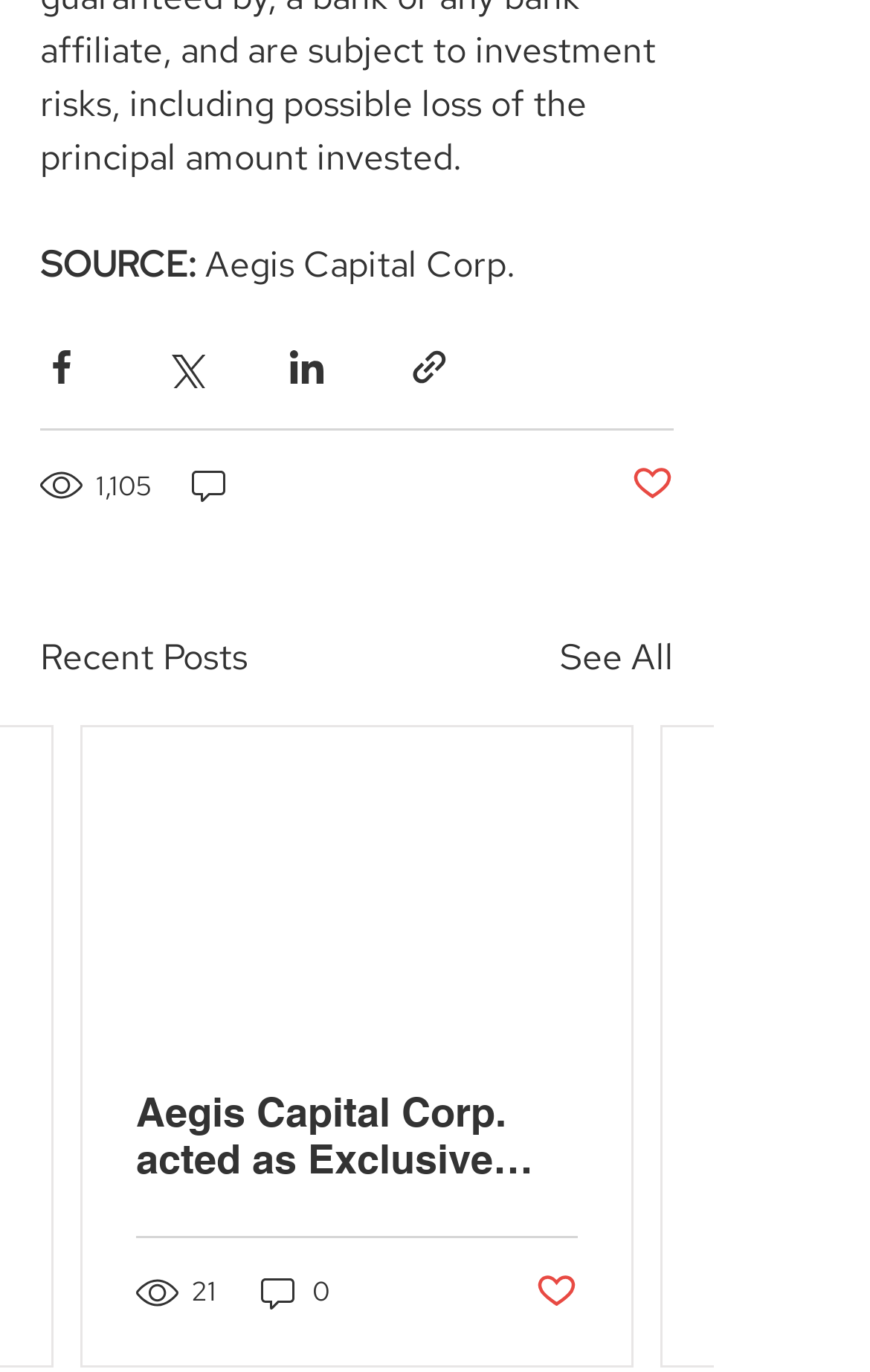What is the source of the content?
Answer the question with detailed information derived from the image.

The source of the content is mentioned at the top of the webpage, where it says 'SOURCE: Aegis Capital Corp.'